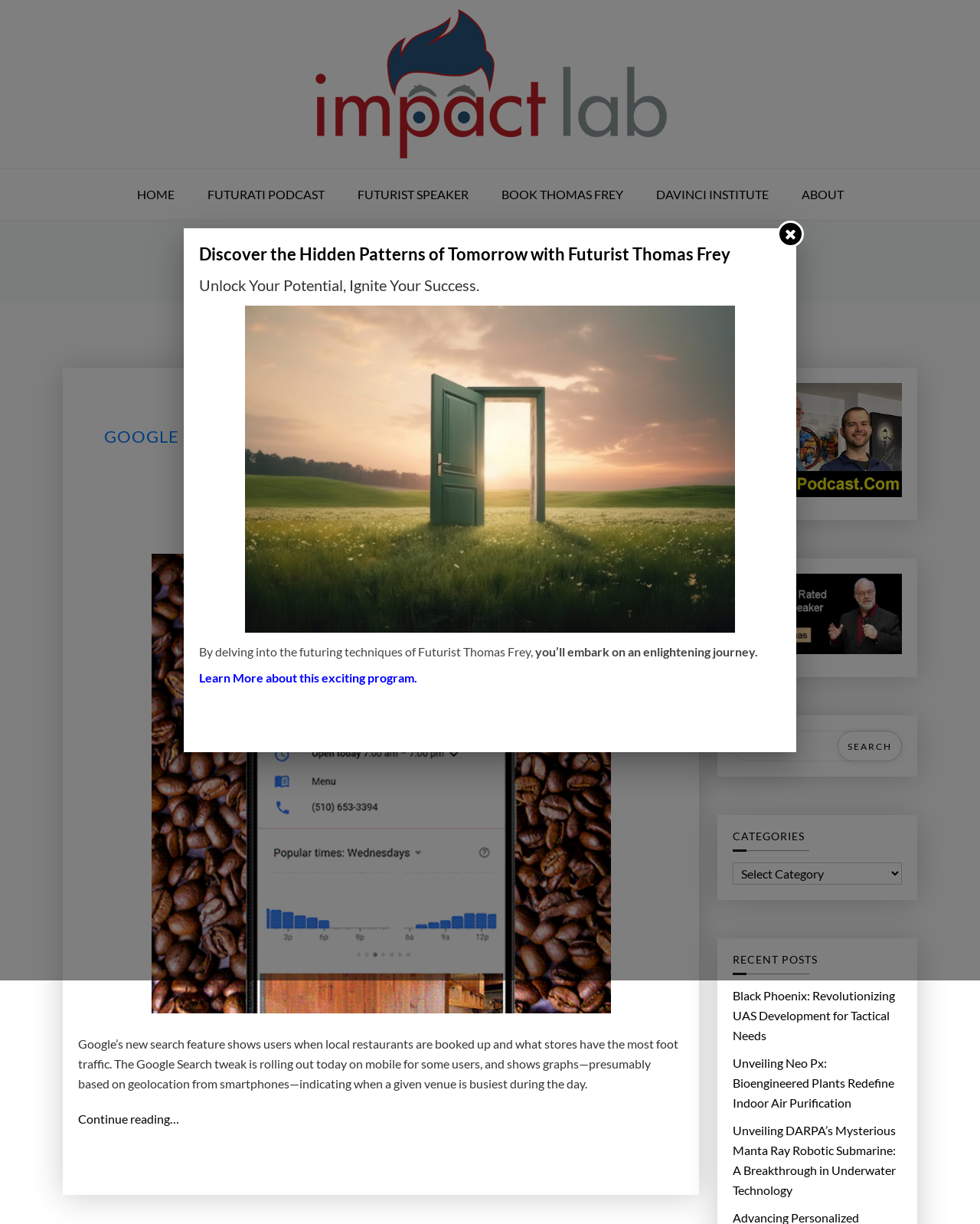Determine the bounding box for the HTML element described here: "View Online Syllabus". The coordinates should be given as [left, top, right, bottom] with each number being a float between 0 and 1.

None